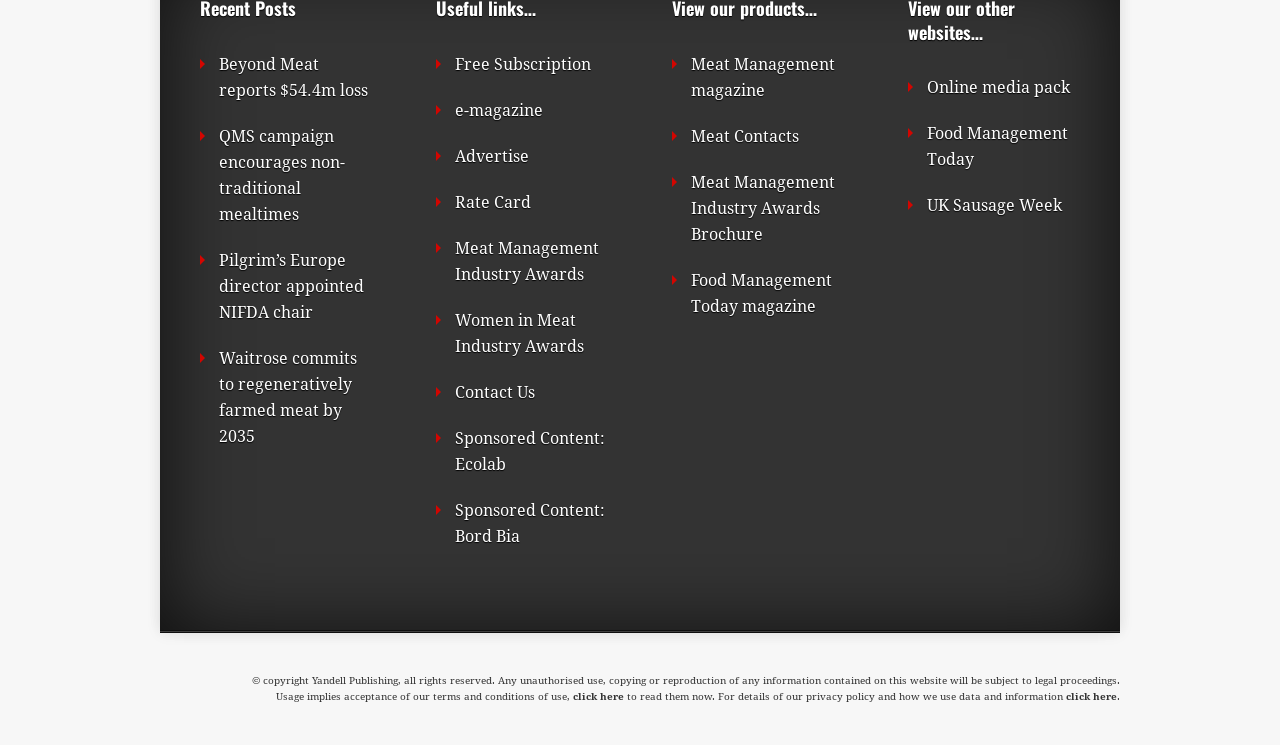Kindly determine the bounding box coordinates for the clickable area to achieve the given instruction: "Get a free subscription".

[0.355, 0.073, 0.462, 0.099]